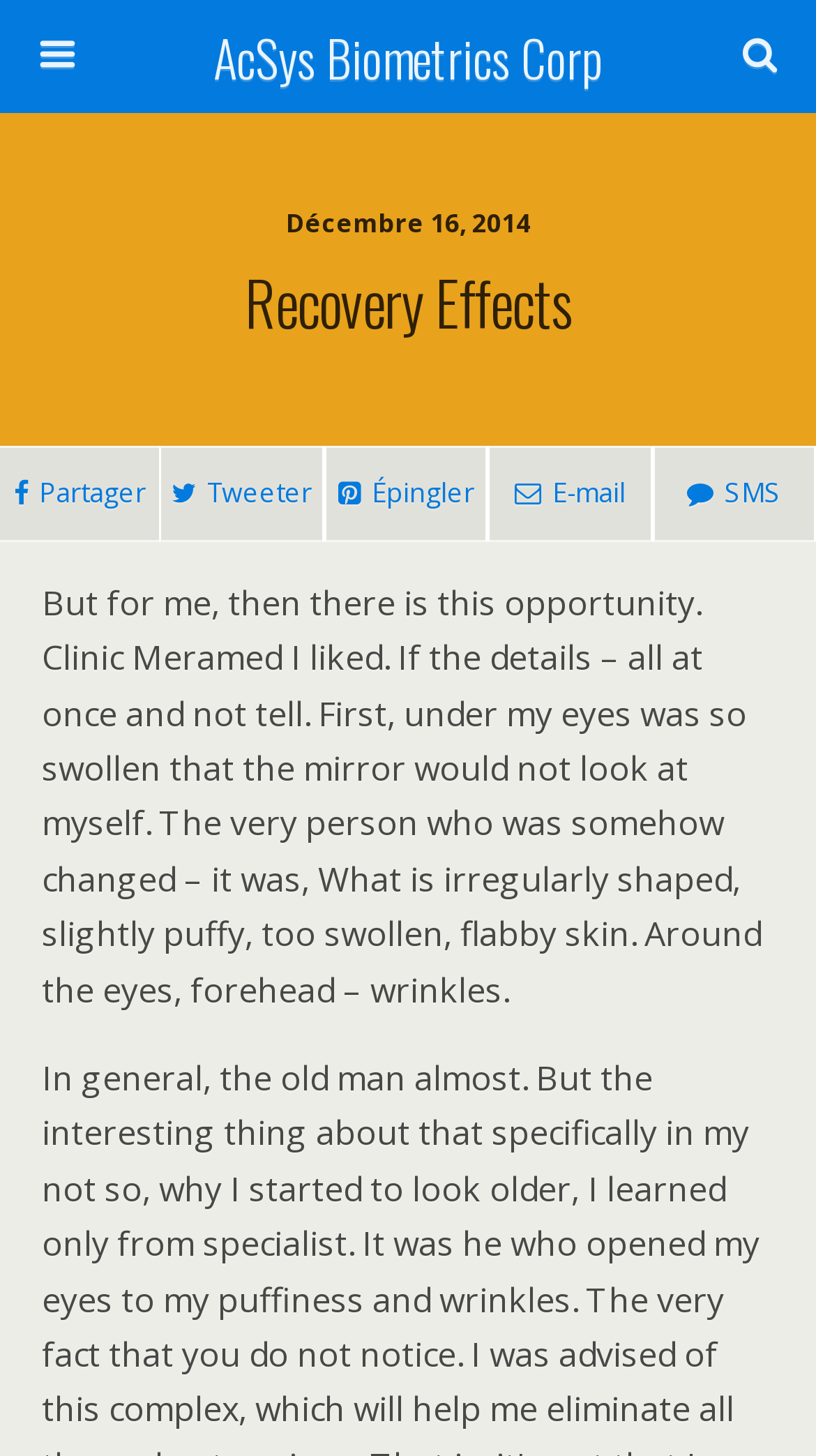What social media platforms are available for sharing?
Please give a detailed and elaborate answer to the question.

The links at the top of the webpage, represented by icons, are labeled as 'Partager', 'Tweeter', 'Épingler', and 'E-mail' which suggests that these are social media platforms available for sharing content.